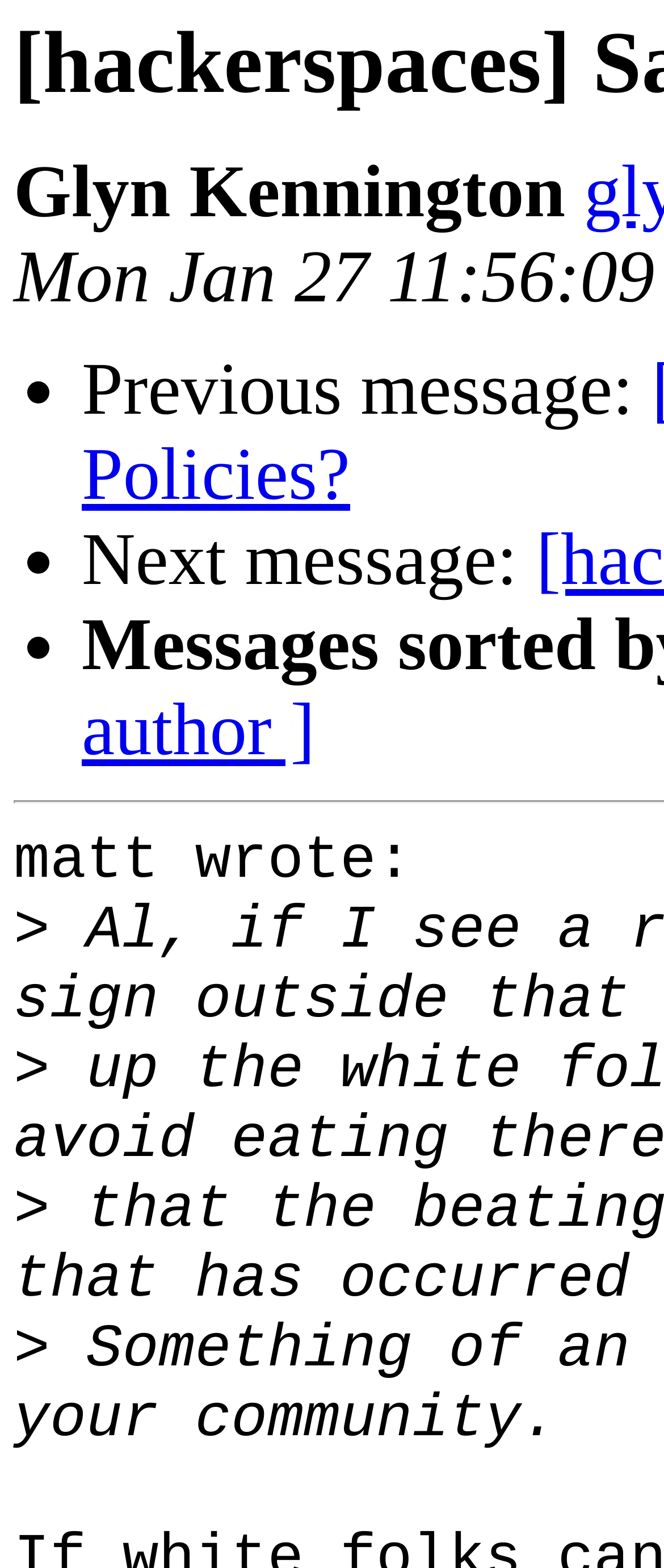What is the purpose of the list markers?
Based on the image, answer the question with a single word or brief phrase.

To separate messages